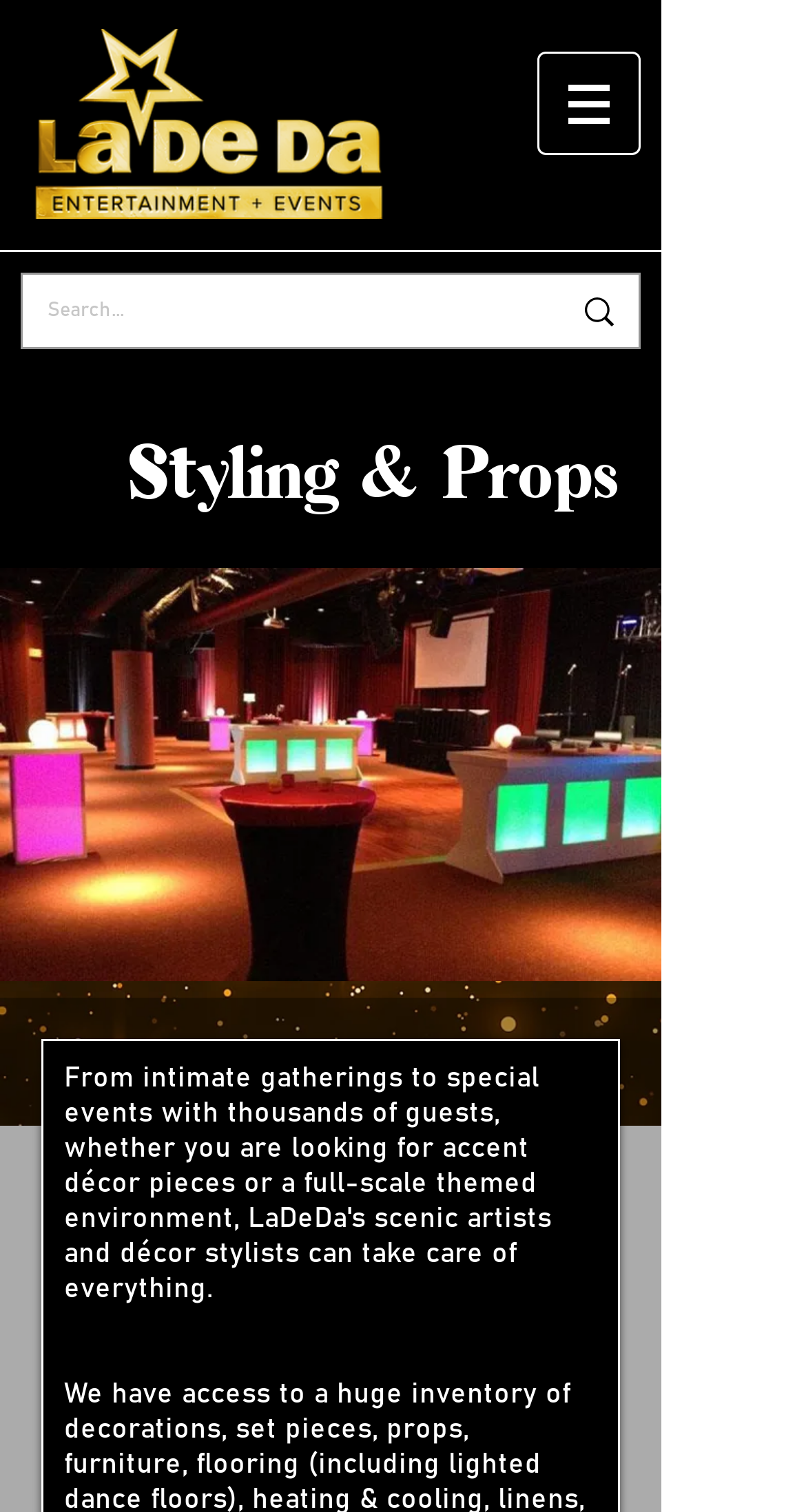Provide your answer in a single word or phrase: 
Is the search button an image?

Yes